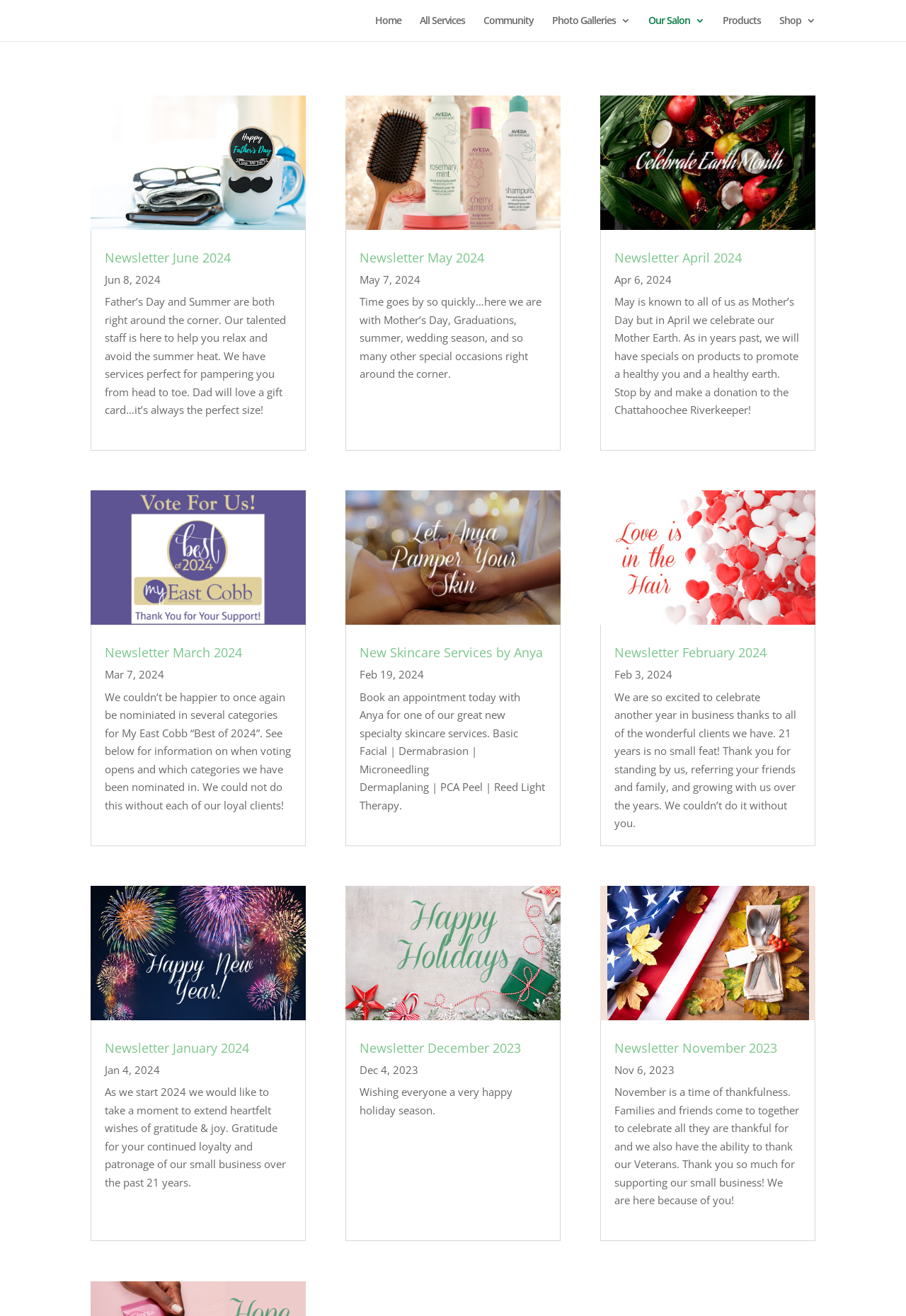What is the occasion celebrated in the Newsletter April 2024?
Relying on the image, give a concise answer in one word or a brief phrase.

Mother's Day